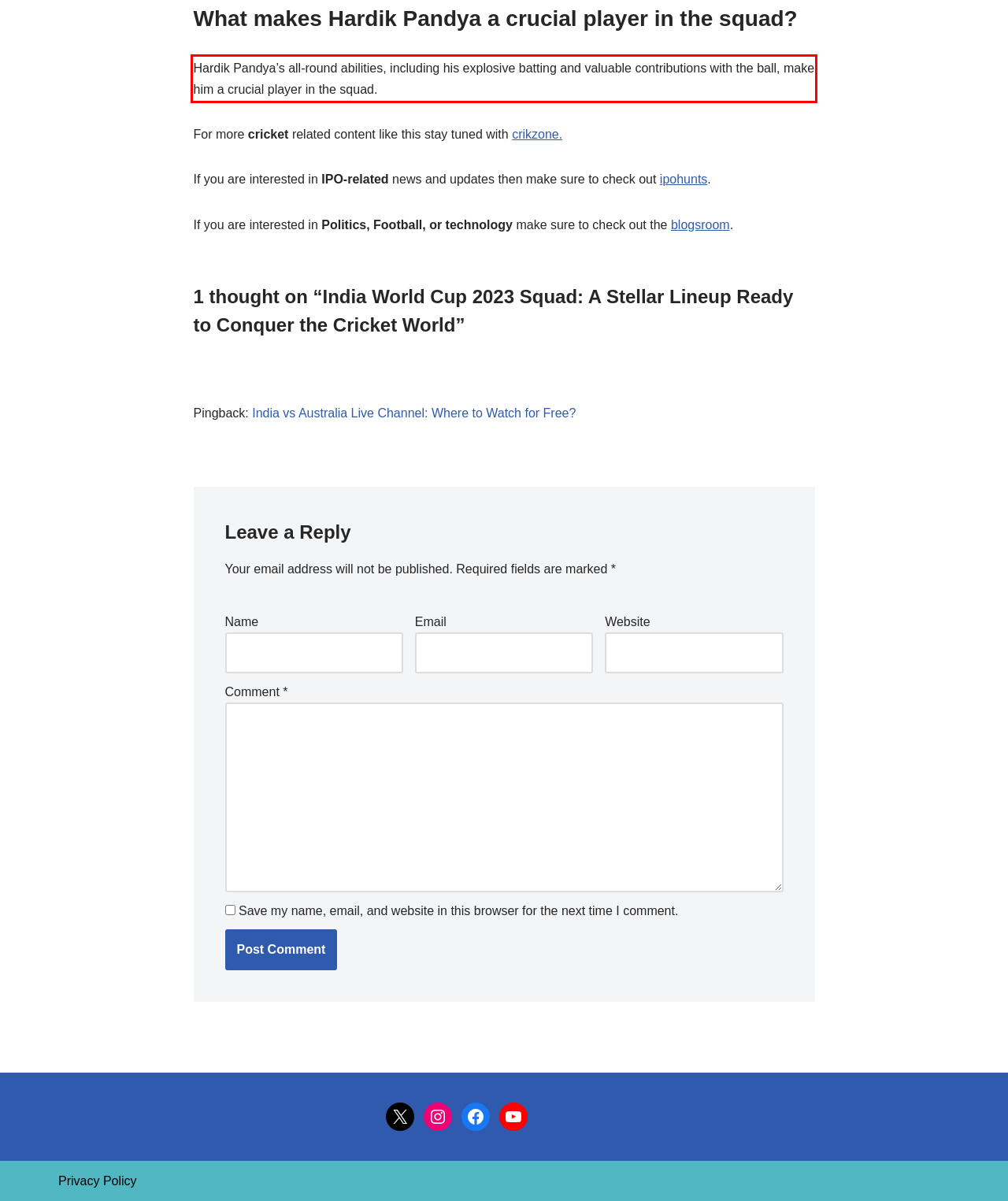Given a screenshot of a webpage containing a red bounding box, perform OCR on the text within this red bounding box and provide the text content.

Hardik Pandya’s all-round abilities, including his explosive batting and valuable contributions with the ball, make him a crucial player in the squad.